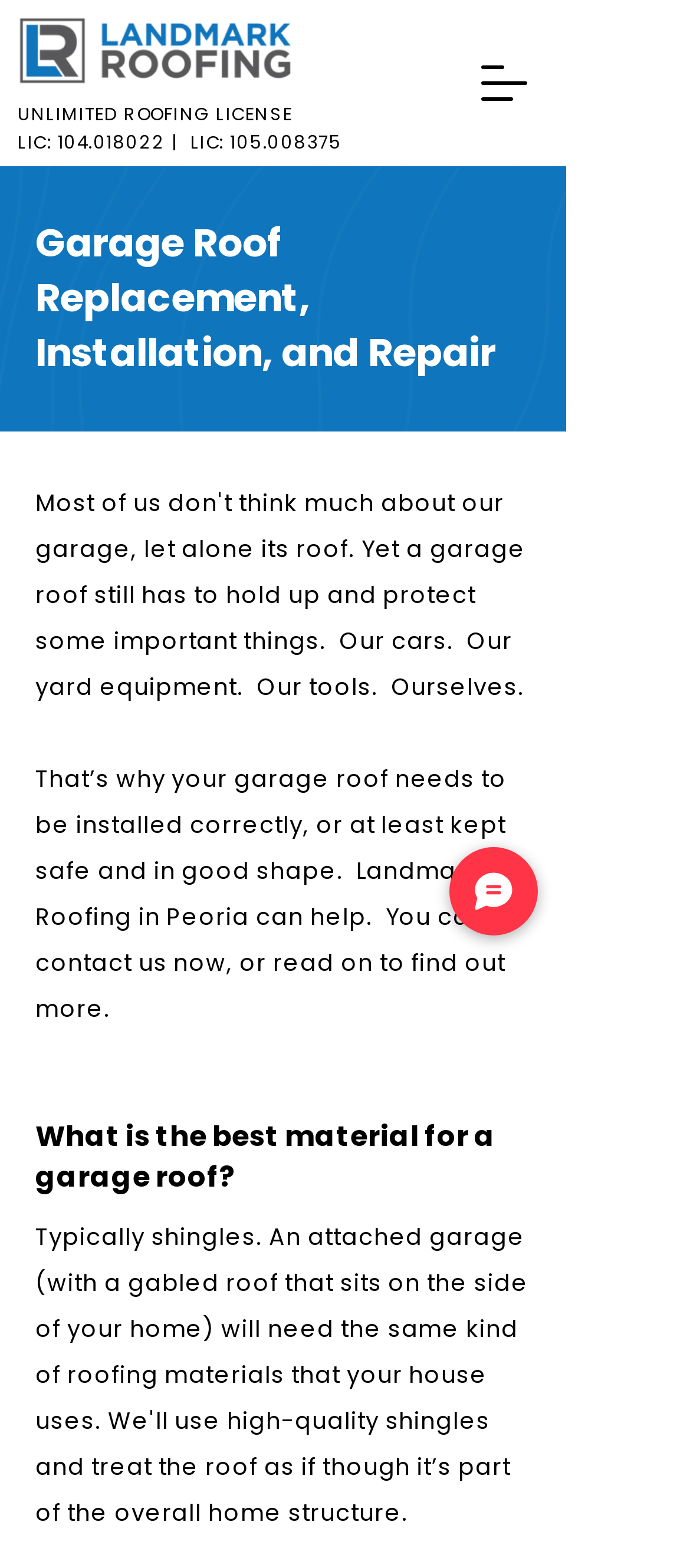Is there a way to initiate a conversation on the website?
Carefully analyze the image and provide a thorough answer to the question.

The presence of a 'Chat' button on the webpage suggests that visitors can initiate a conversation with Landmark Roofing through this feature, potentially to ask questions or request services.